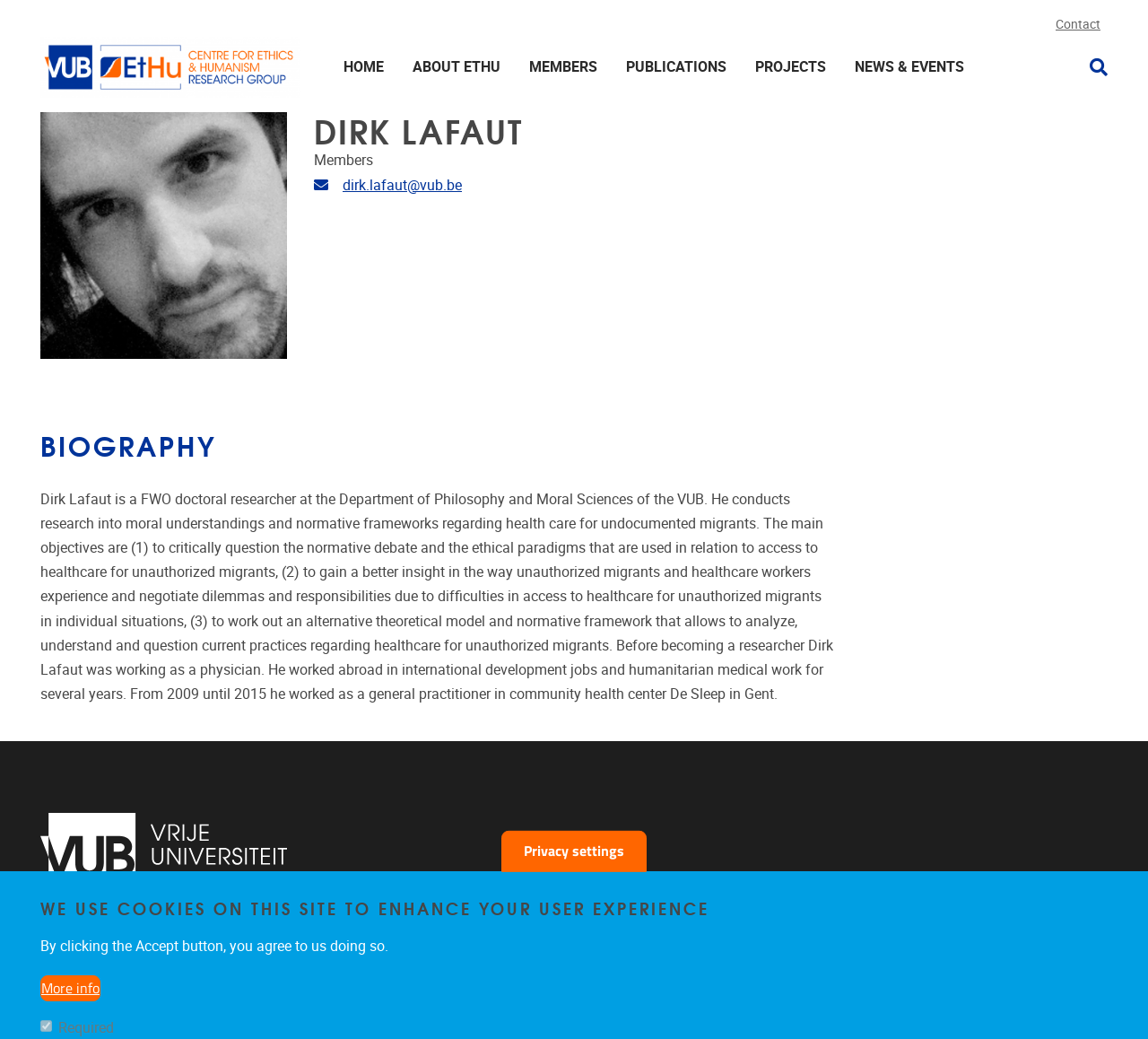Please identify the bounding box coordinates of the element that needs to be clicked to execute the following command: "Search for something". Provide the bounding box using four float numbers between 0 and 1, formatted as [left, top, right, bottom].

[0.937, 0.05, 0.965, 0.08]